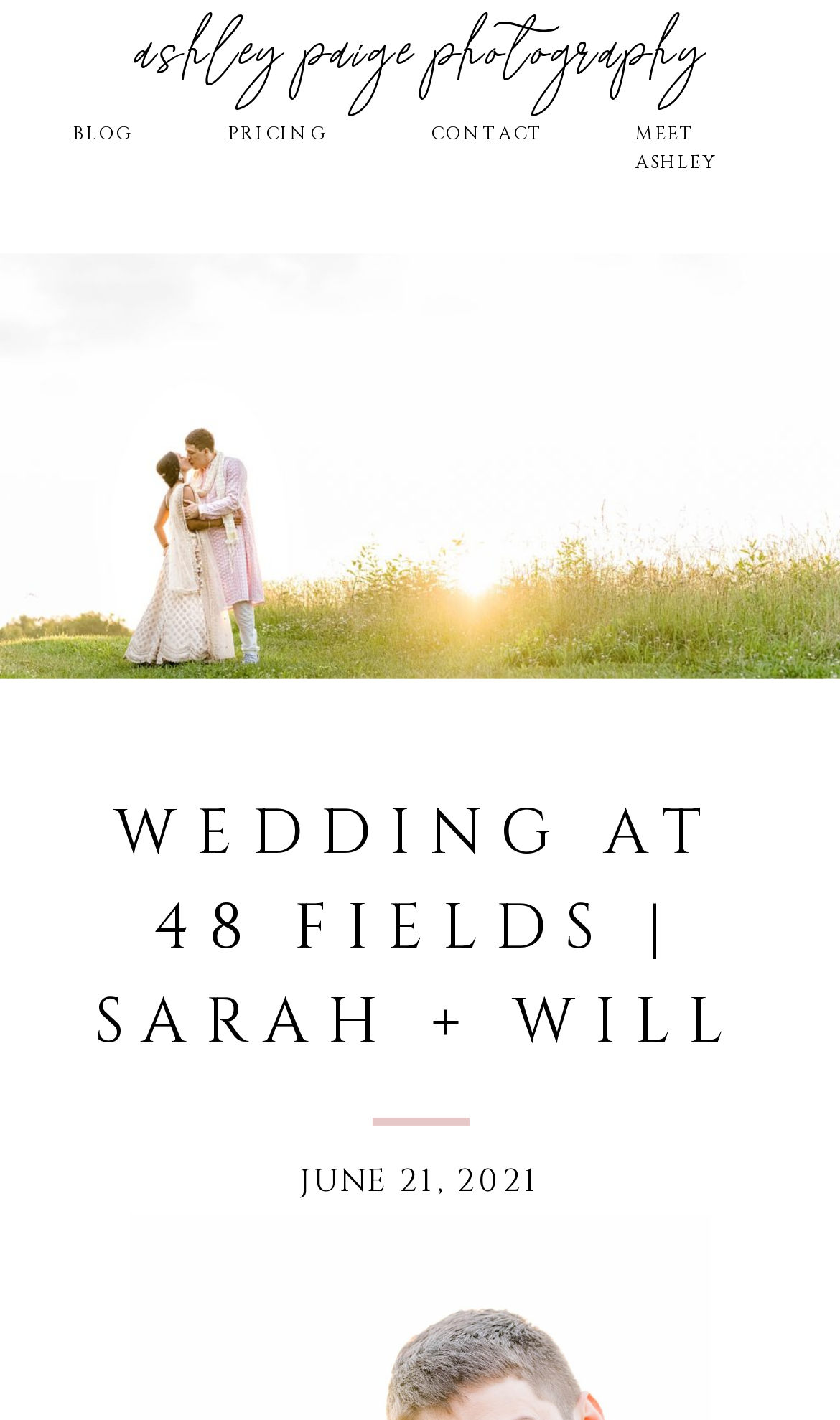Provide a one-word or short-phrase response to the question:
How many navigation links are there?

4